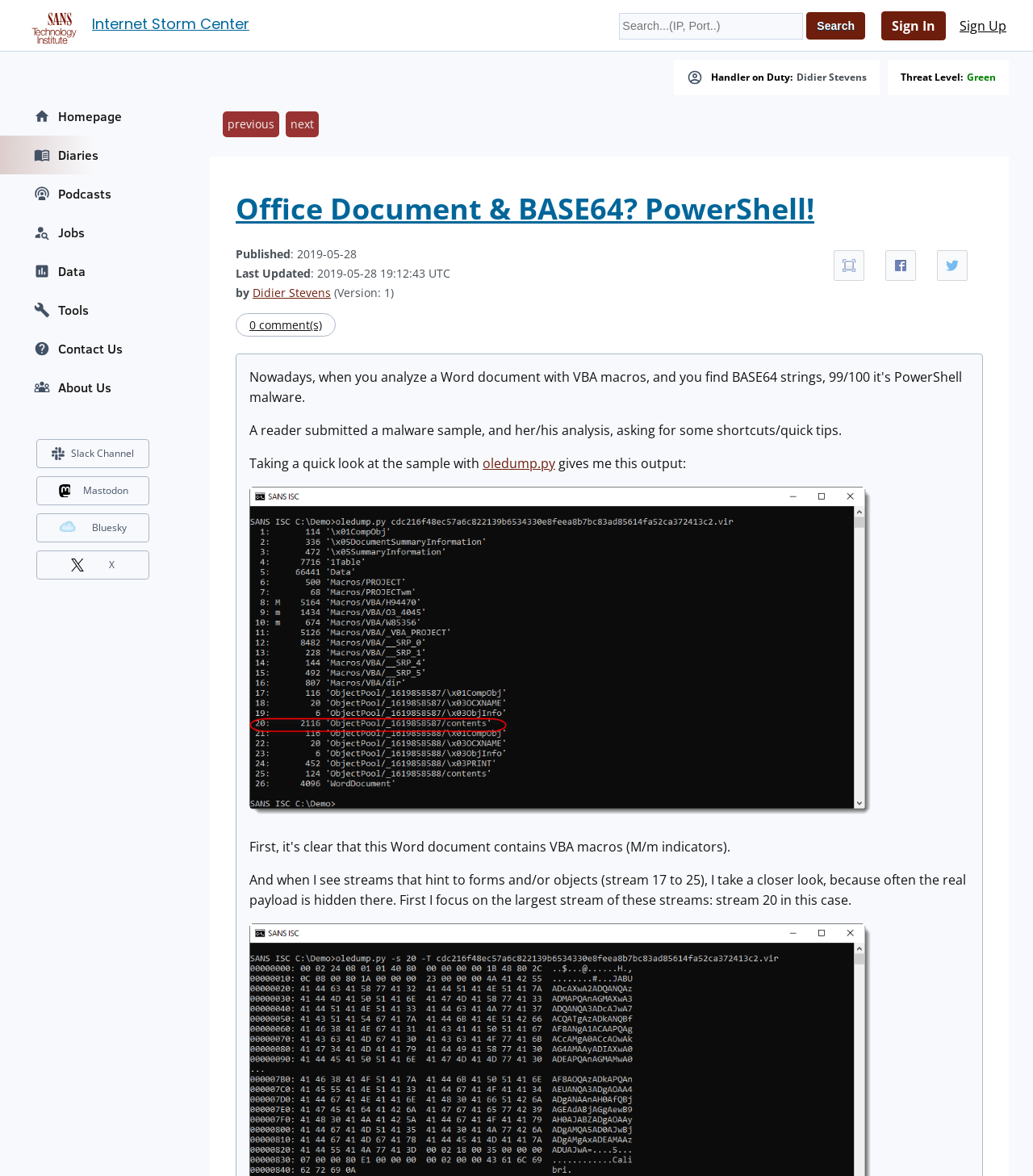Find the bounding box coordinates of the element's region that should be clicked in order to follow the given instruction: "Search for something". The coordinates should consist of four float numbers between 0 and 1, i.e., [left, top, right, bottom].

[0.599, 0.011, 0.778, 0.033]